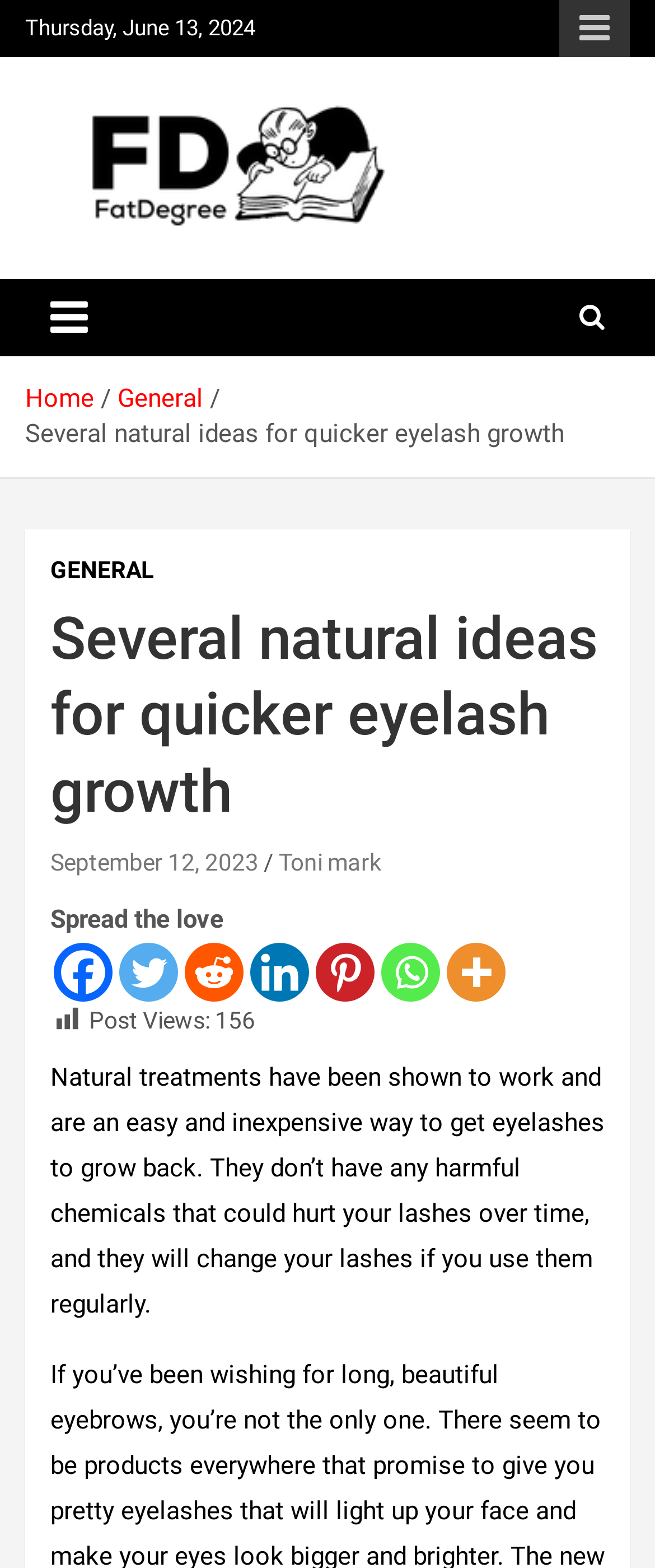What are the social media platforms available for sharing?
Give a single word or phrase as your answer by examining the image.

Facebook, Twitter, Reddit, Linkedin, Pinterest, Whatsapp, More